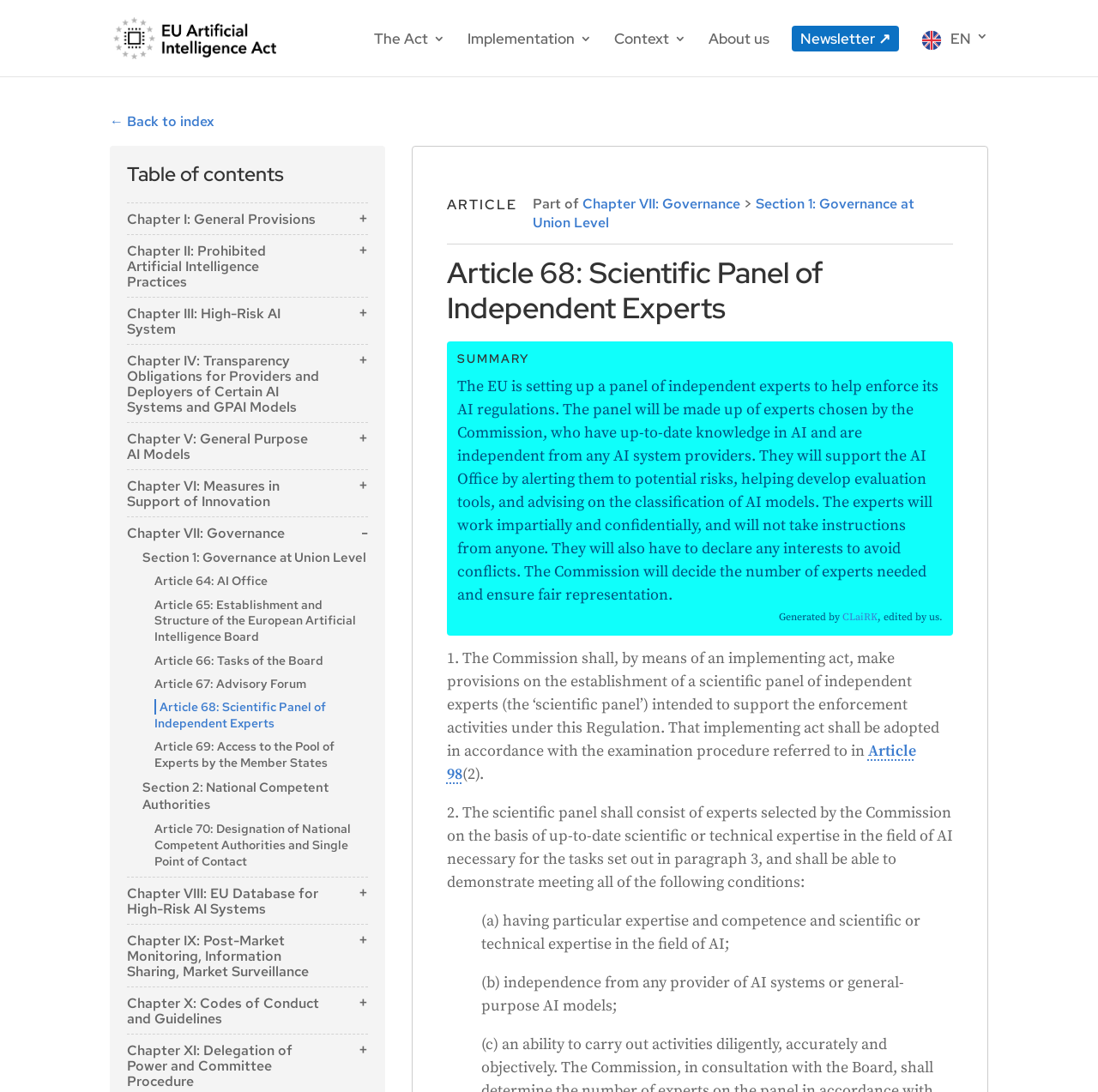What is the text of the first link?
Please provide a single word or phrase as your answer based on the image.

EU Artificial Intelligence Act